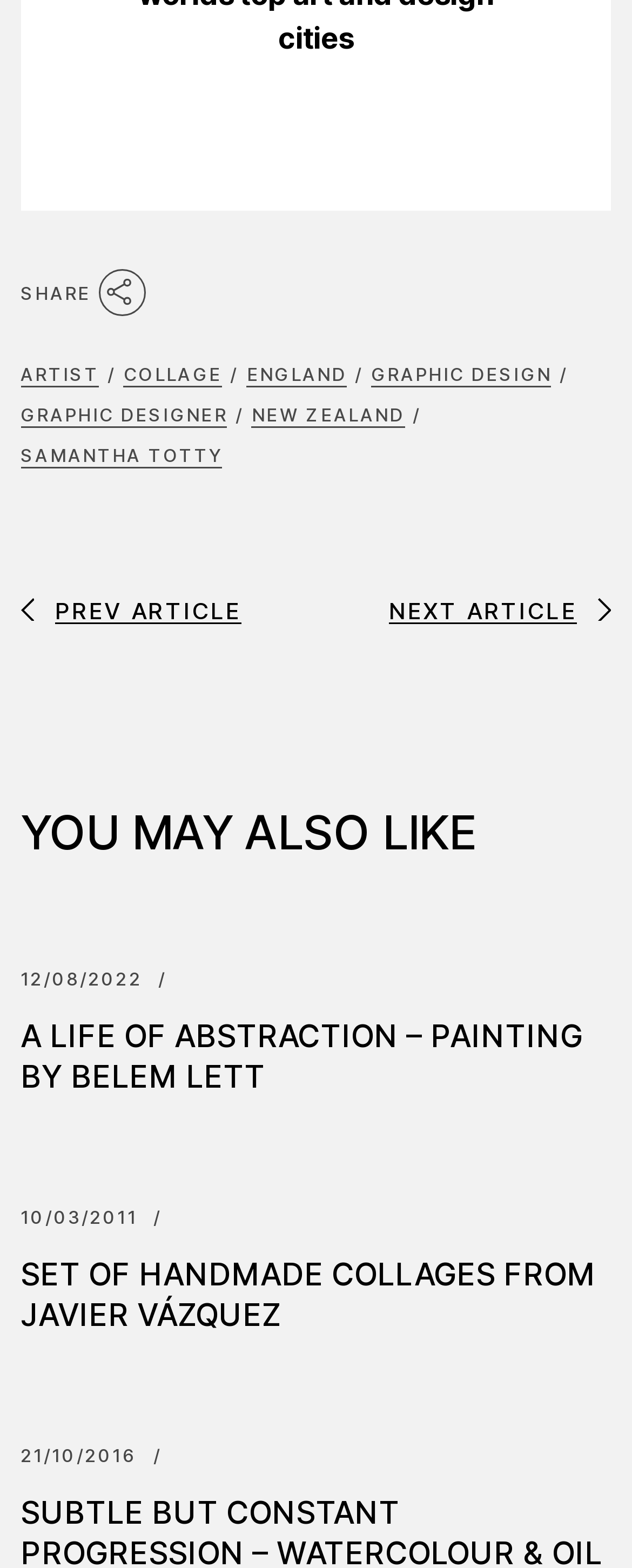Use a single word or phrase to answer the following:
How many links are there under the 'YOU MAY ALSO LIKE' heading?

4